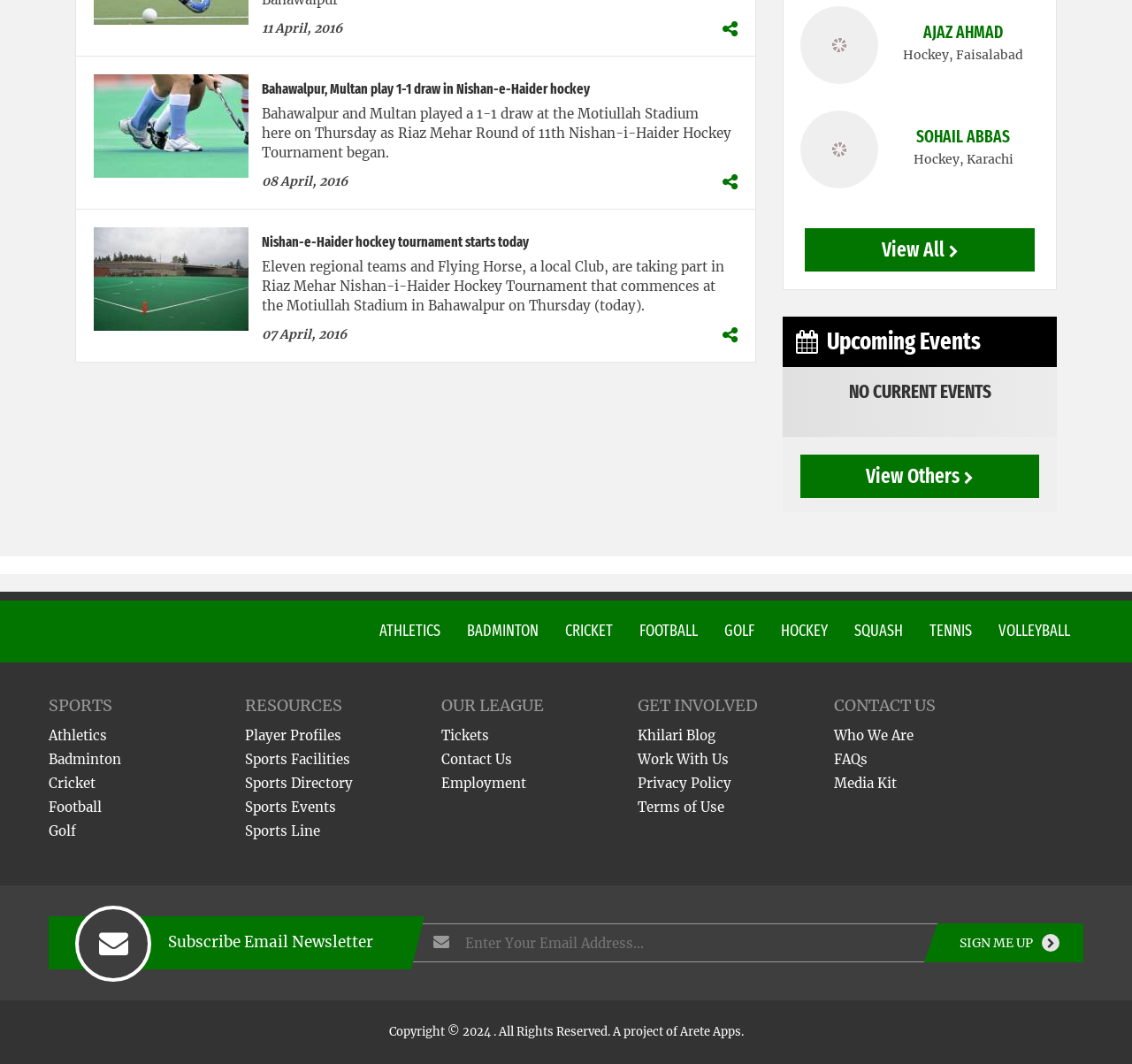Identify the bounding box coordinates for the UI element described by the following text: "Who We Are". Provide the coordinates as four float numbers between 0 and 1, in the format [left, top, right, bottom].

[0.737, 0.683, 0.807, 0.699]